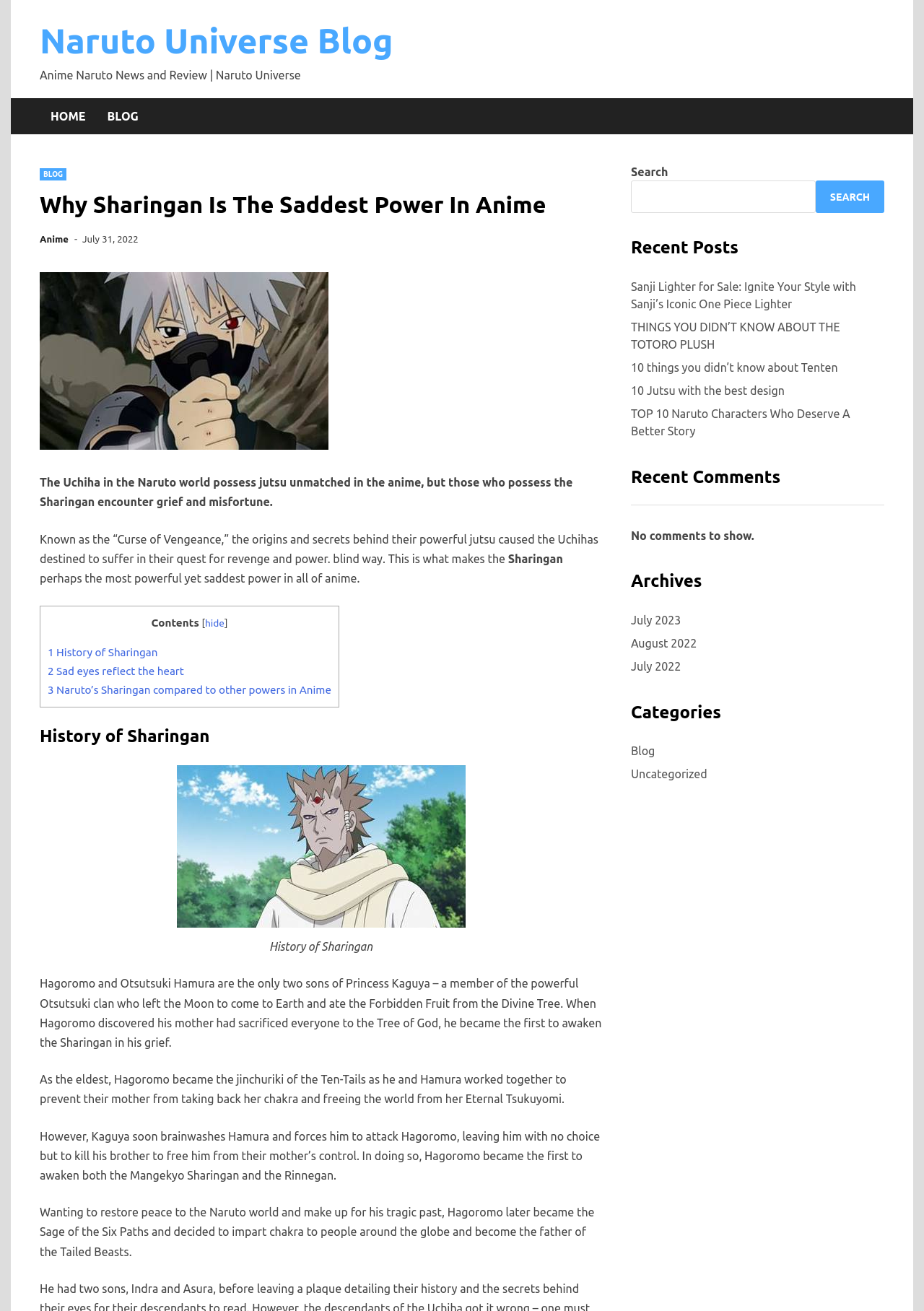Please identify the bounding box coordinates of the area I need to click to accomplish the following instruction: "Read the 'History of Sharingan' section".

[0.043, 0.55, 0.652, 0.573]